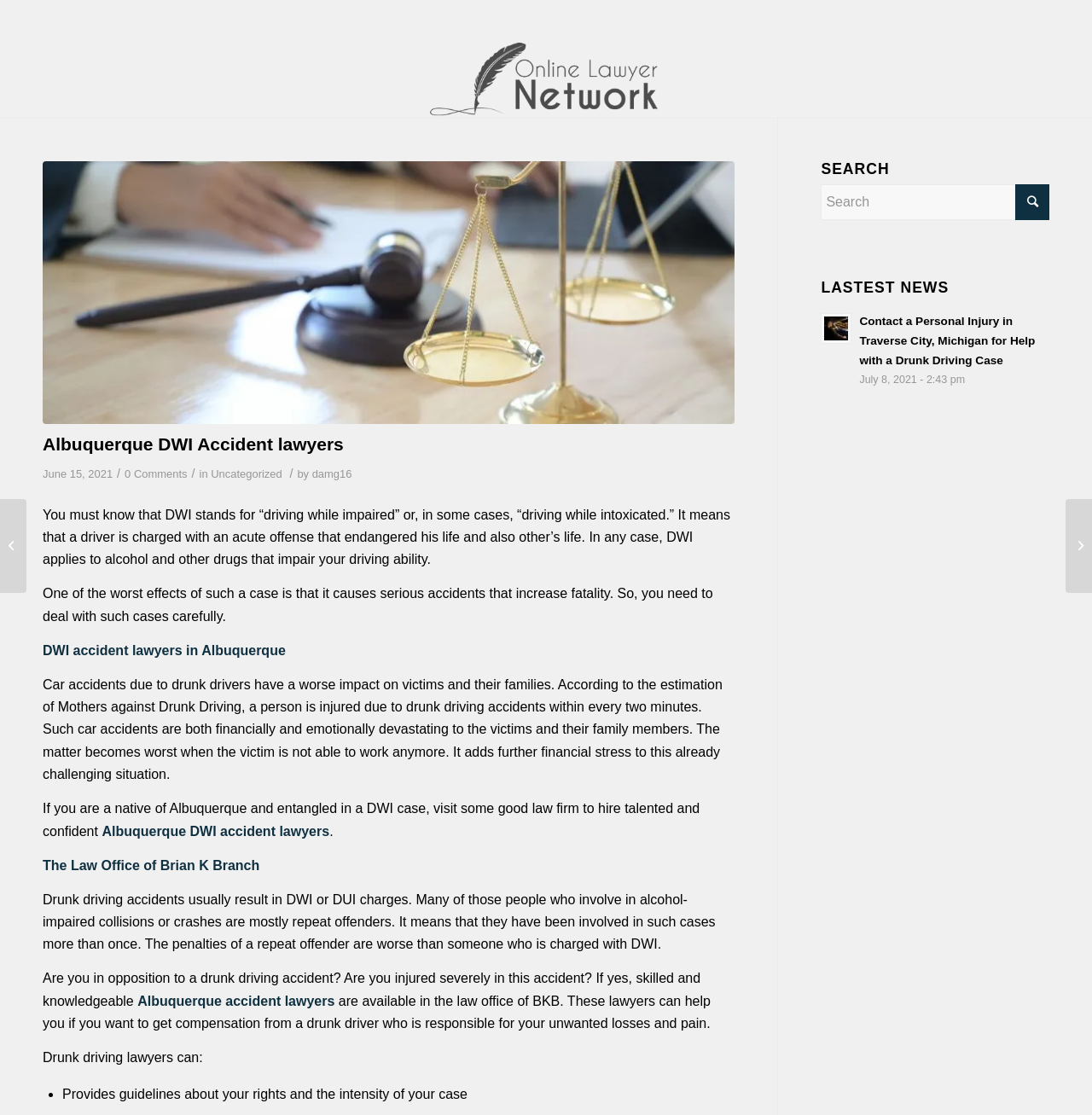Find and generate the main title of the webpage.

Albuquerque DWI Accident lawyers